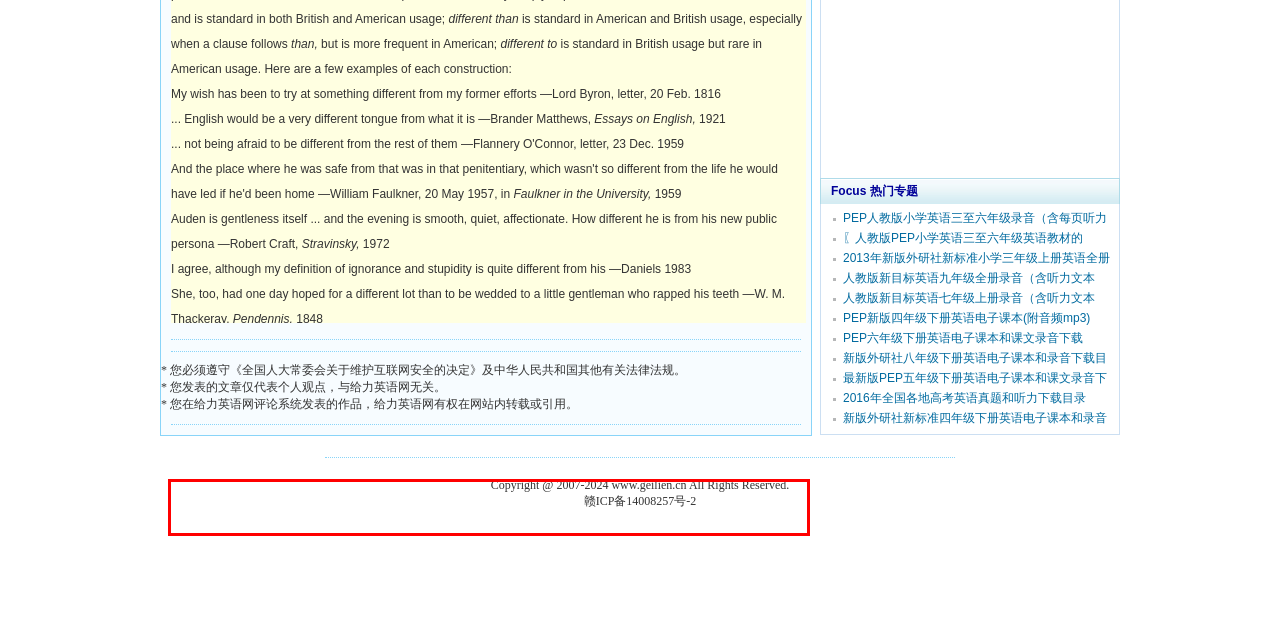You are given a screenshot showing a webpage with a red bounding box. Perform OCR to capture the text within the red bounding box.

Life in cadet school for Major Major was no different than life had been for him all along —Joseph Heller, Catch-22, 1961 (in Guth 1985)